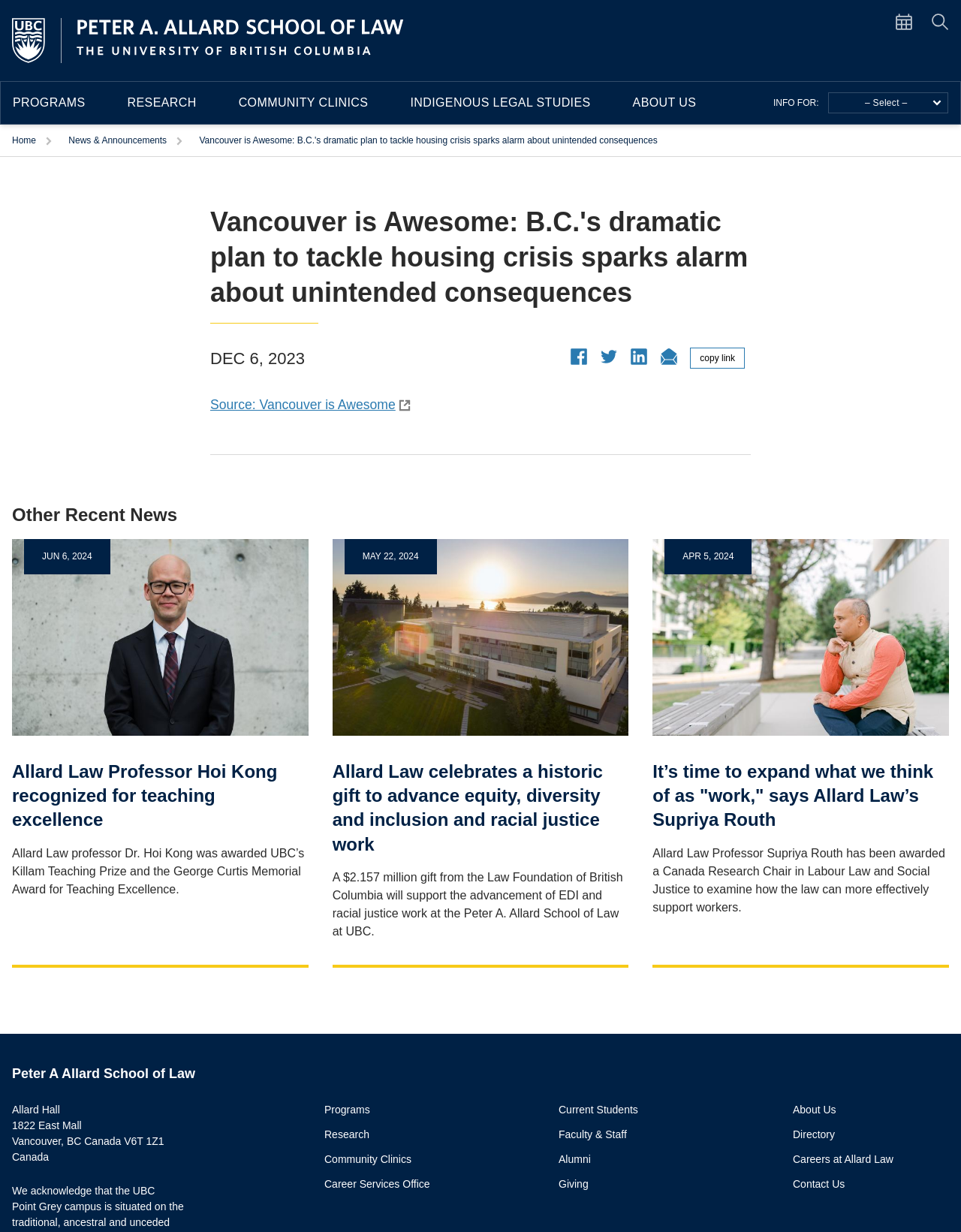Please determine the bounding box coordinates of the element's region to click in order to carry out the following instruction: "Search for something". The coordinates should be four float numbers between 0 and 1, i.e., [left, top, right, bottom].

[0.969, 0.01, 0.988, 0.025]